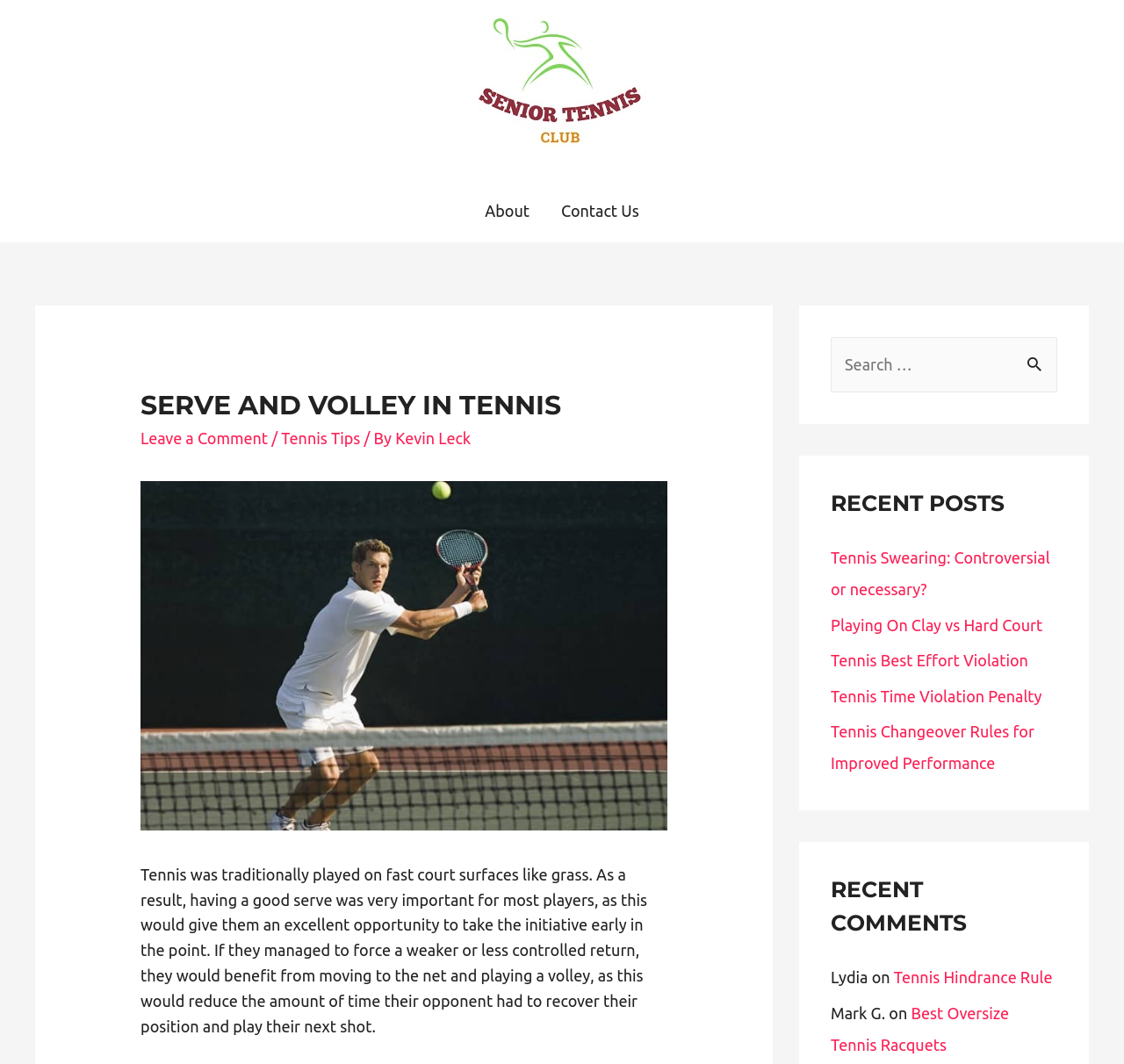Show the bounding box coordinates of the region that should be clicked to follow the instruction: "Search for something."

[0.739, 0.317, 0.941, 0.369]